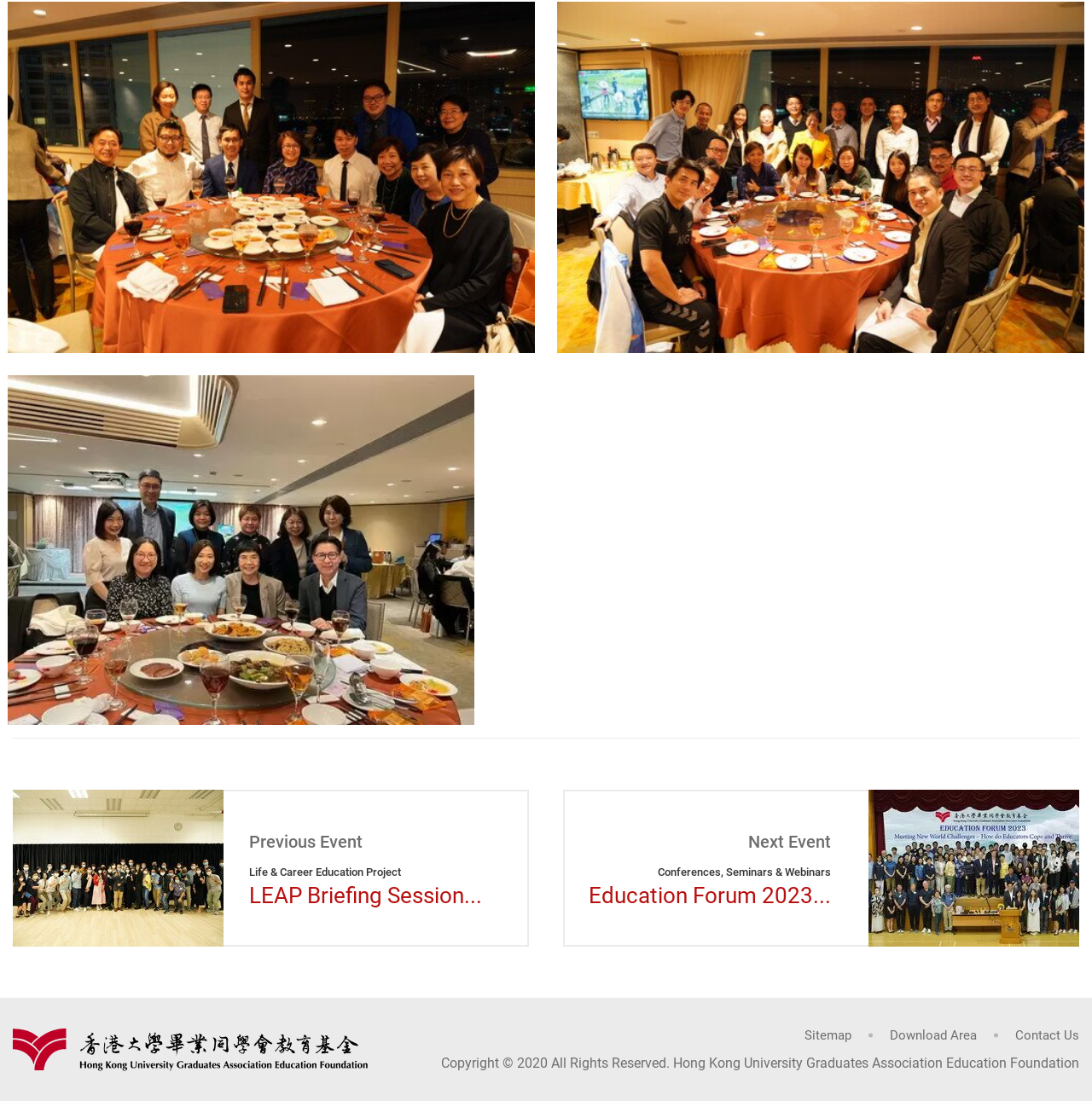What is the name of the organization?
From the details in the image, provide a complete and detailed answer to the question.

I found the name of the organization in the image element at the bottom of the page, which is 'Hong Kong University Graduates Association Education Foundation'. This is likely to be the name of the organization because it is prominently displayed and appears to be a logo.